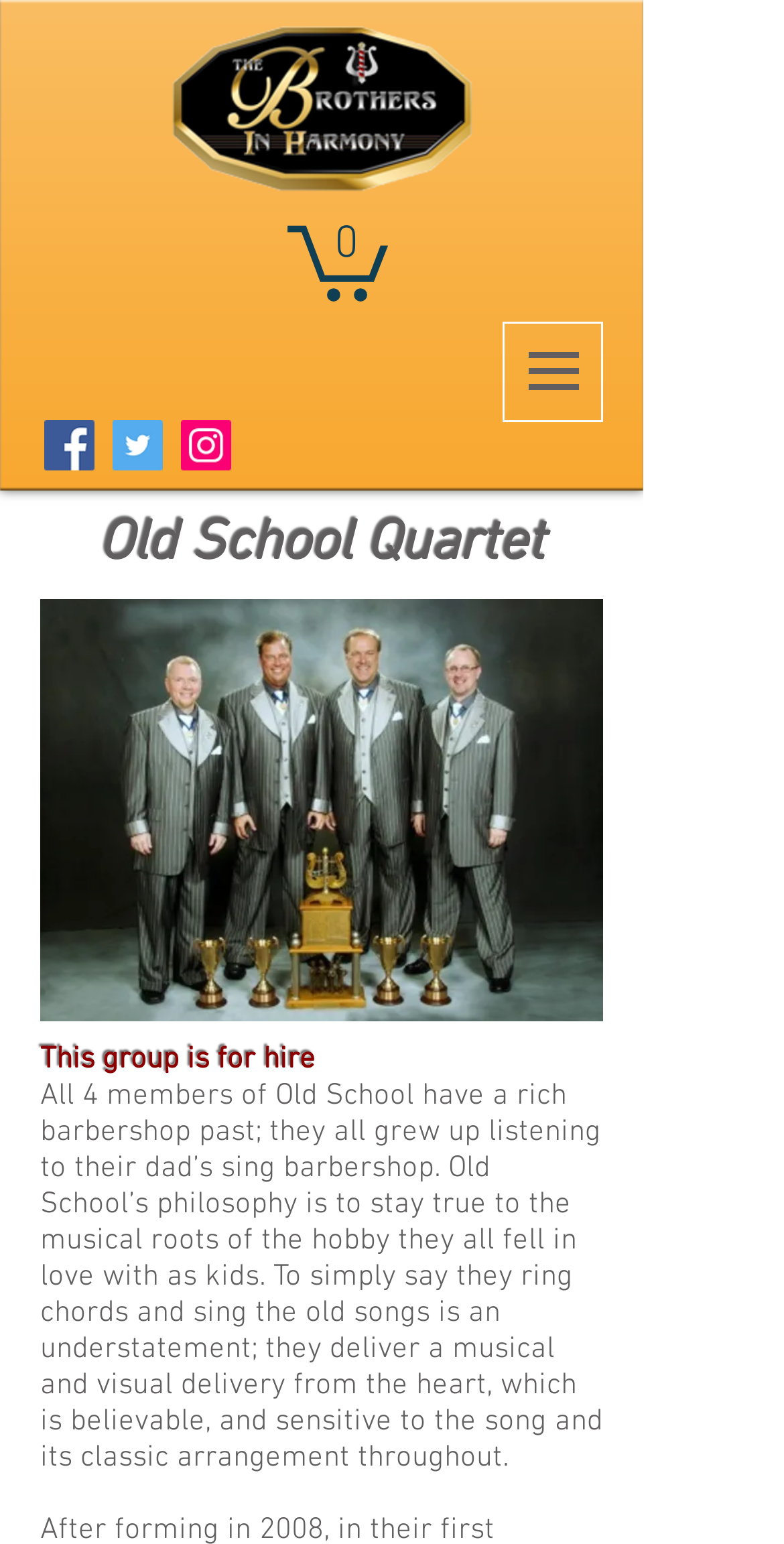What is the occupation of Old School?
Please respond to the question with as much detail as possible.

The webpage mentions 'This group is for hire' which suggests that Old School is a group that can be hired for performances or events.